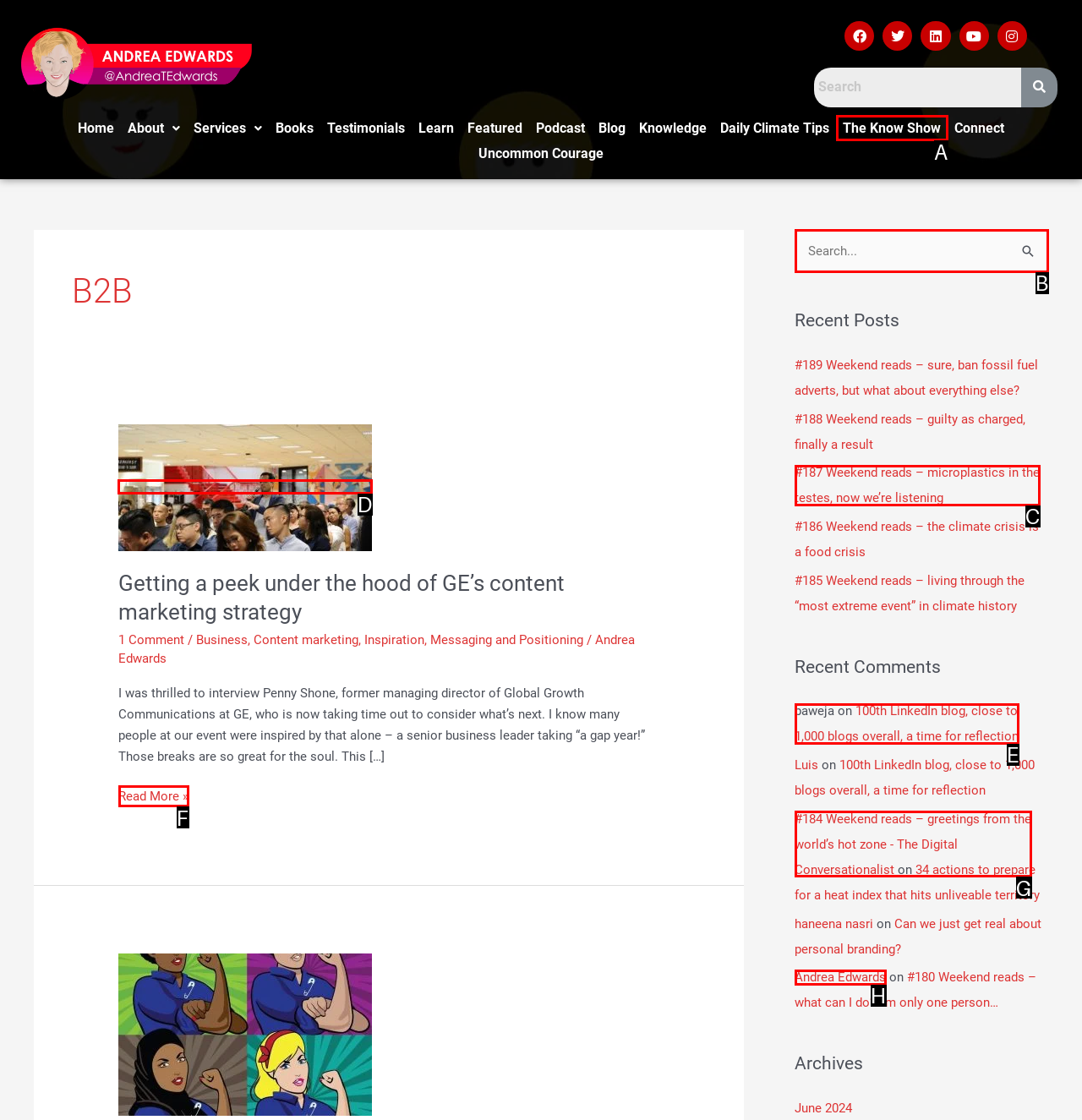Indicate the letter of the UI element that should be clicked to accomplish the task: Read the article about GE’s content marketing strategy. Answer with the letter only.

D